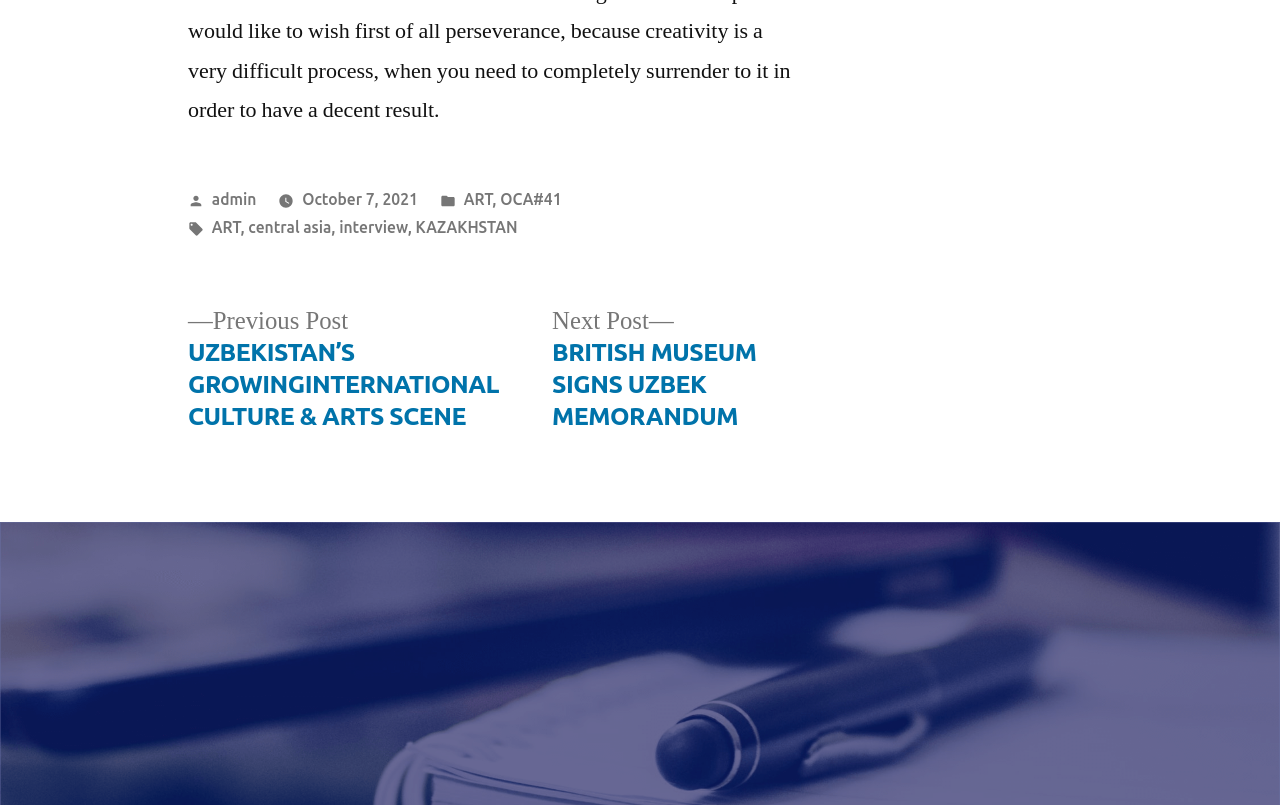Pinpoint the bounding box coordinates of the area that should be clicked to complete the following instruction: "read about ART". The coordinates must be given as four float numbers between 0 and 1, i.e., [left, top, right, bottom].

[0.362, 0.236, 0.385, 0.258]